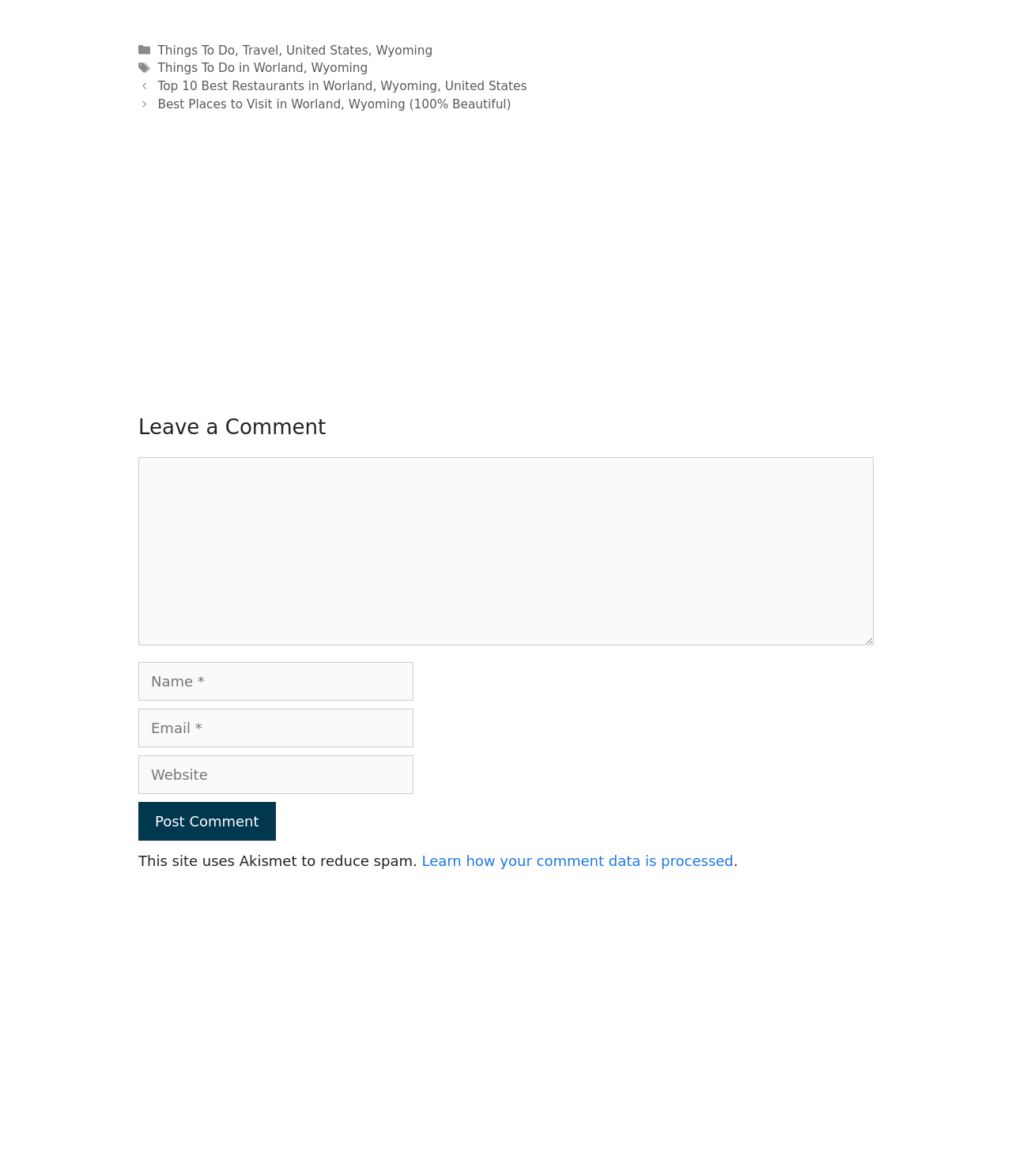Please find and report the bounding box coordinates of the element to click in order to perform the following action: "Click on the 'Post Comment' button". The coordinates should be expressed as four float numbers between 0 and 1, in the format [left, top, right, bottom].

[0.137, 0.682, 0.272, 0.715]